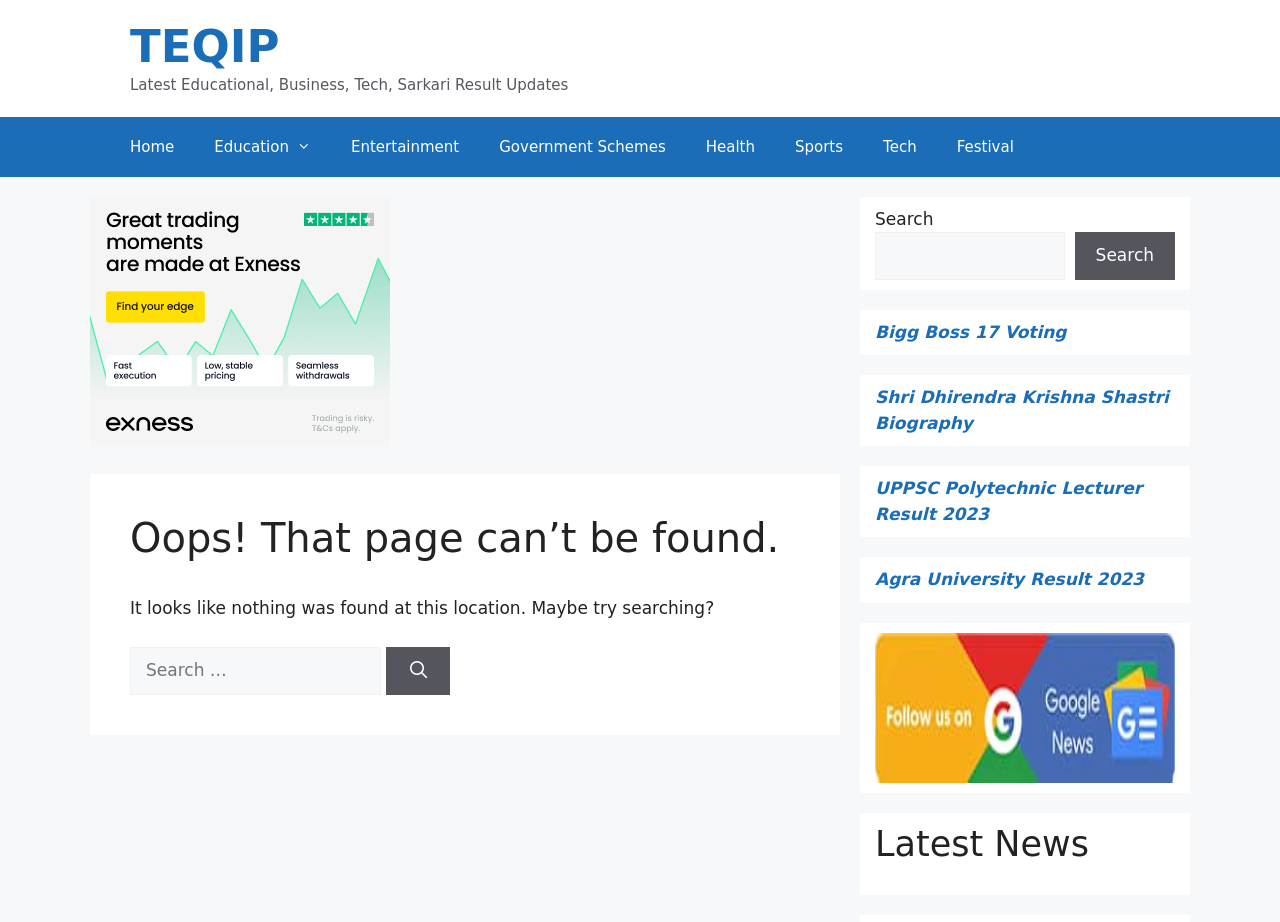Pinpoint the bounding box coordinates of the clickable area needed to execute the instruction: "Click on the Bigg Boss 17 Voting link". The coordinates should be specified as four float numbers between 0 and 1, i.e., [left, top, right, bottom].

[0.684, 0.349, 0.833, 0.37]